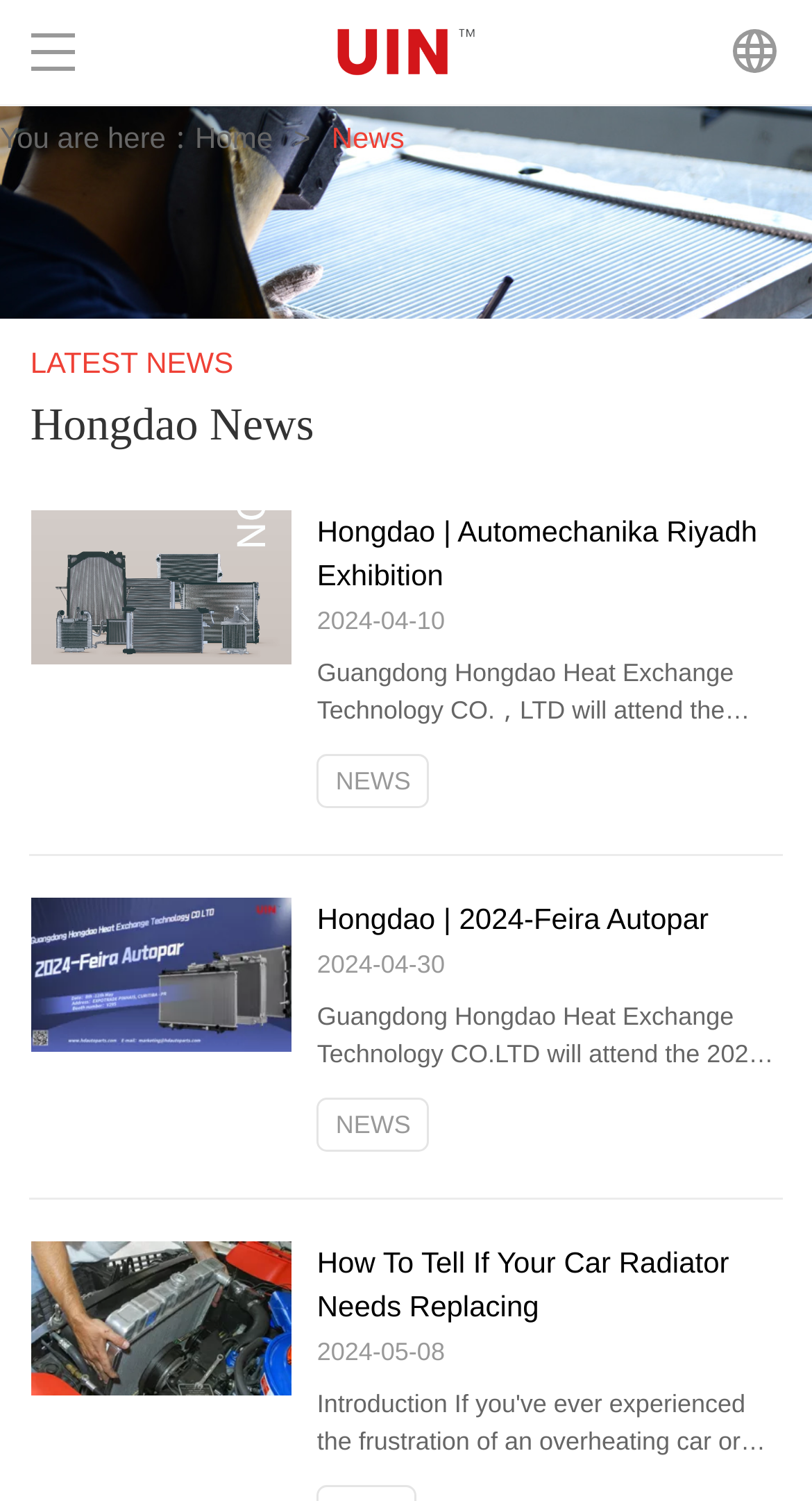Pinpoint the bounding box coordinates of the area that must be clicked to complete this instruction: "Click on the Home link".

[0.041, 0.072, 0.959, 0.142]